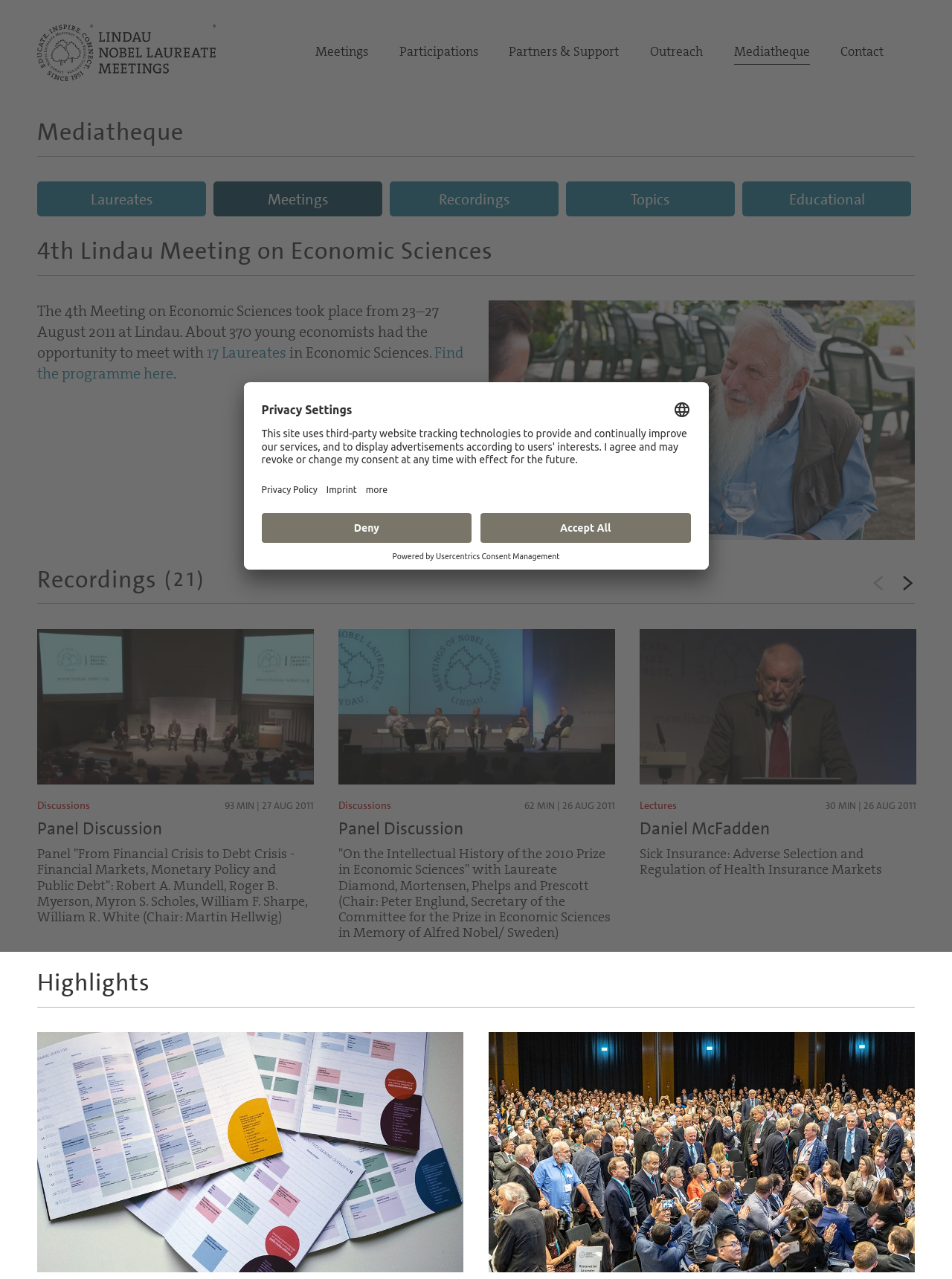Give a concise answer using one word or a phrase to the following question:
What is the purpose of the 'Privacy Settings' dialog?

To select language and manage consent